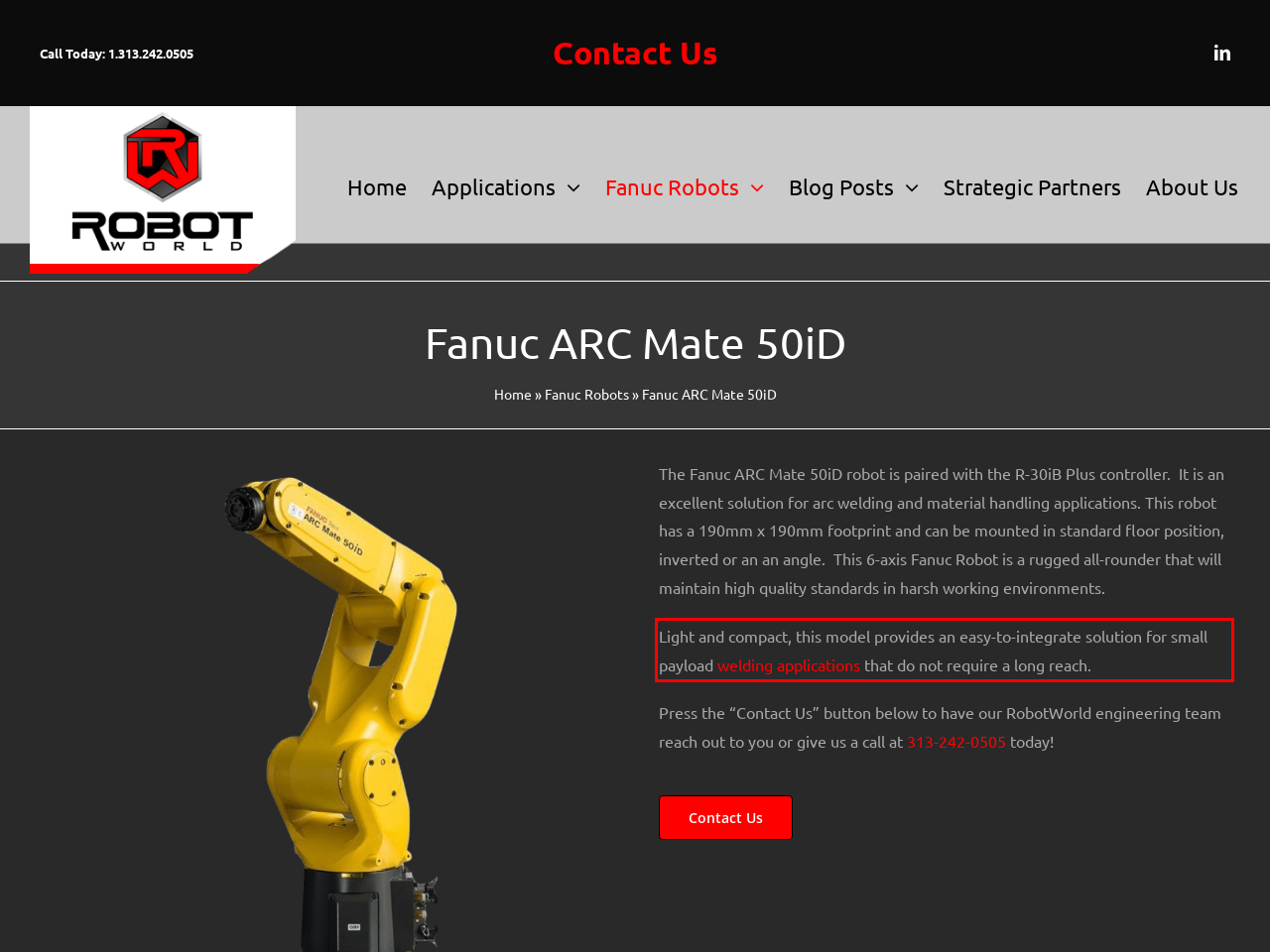Inspect the webpage screenshot that has a red bounding box and use OCR technology to read and display the text inside the red bounding box.

Light and compact, this model provides an easy-to-integrate solution for small payload welding applications that do not require a long reach.